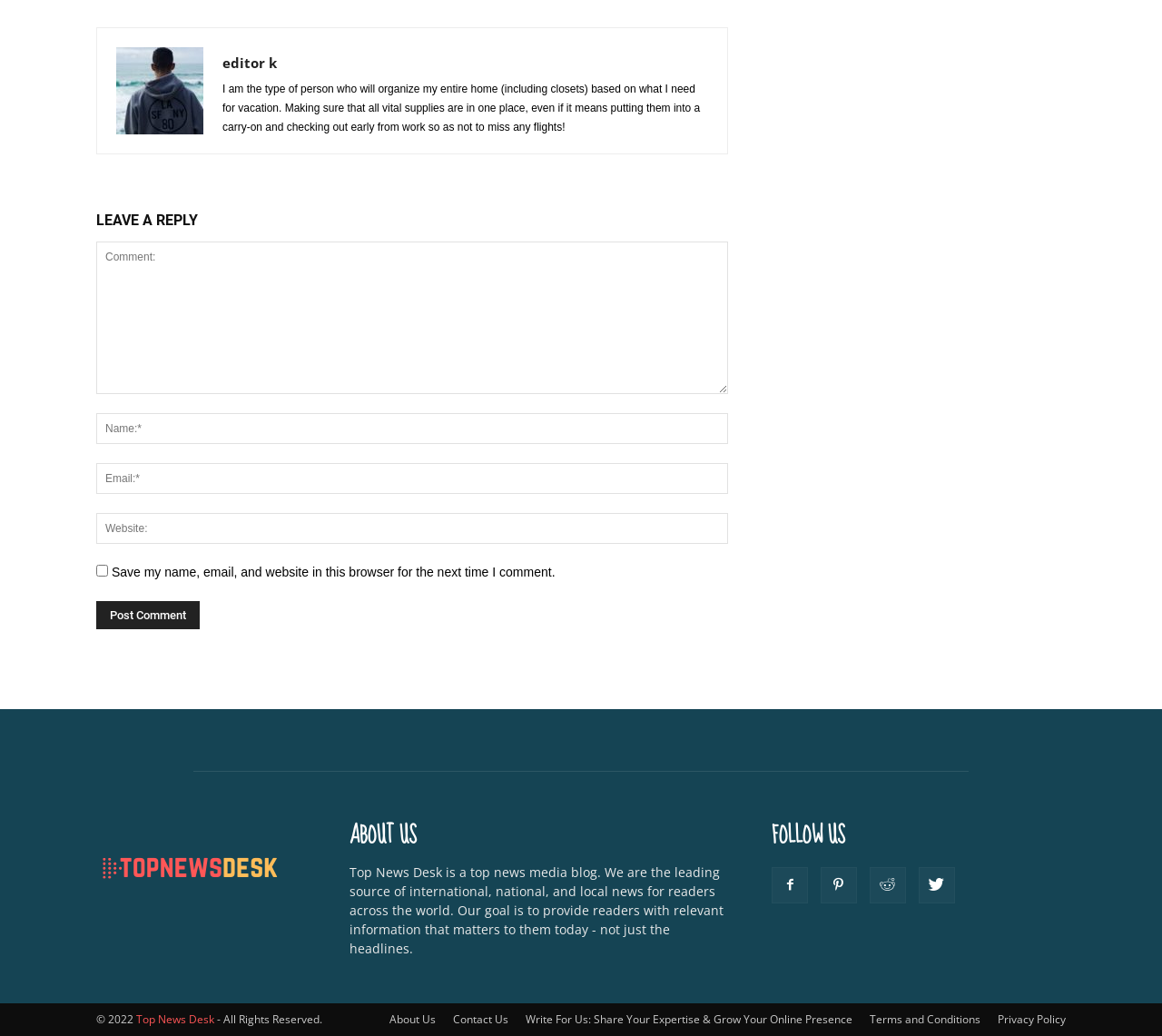Please find the bounding box coordinates of the element that needs to be clicked to perform the following instruction: "Leave a reply". The bounding box coordinates should be four float numbers between 0 and 1, represented as [left, top, right, bottom].

[0.083, 0.2, 0.627, 0.227]